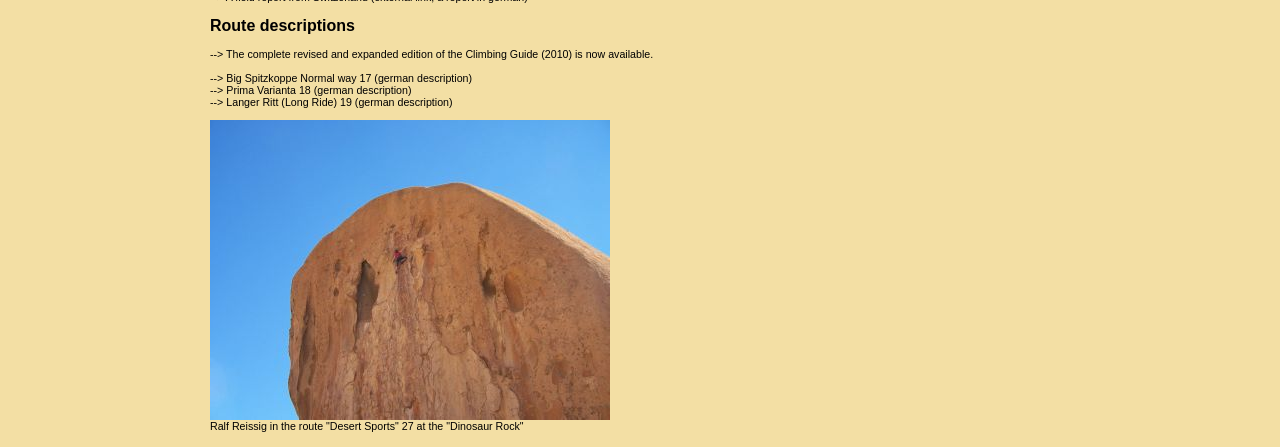Answer the question in a single word or phrase:
What is the name of the route in the image?

Desert Sports 27